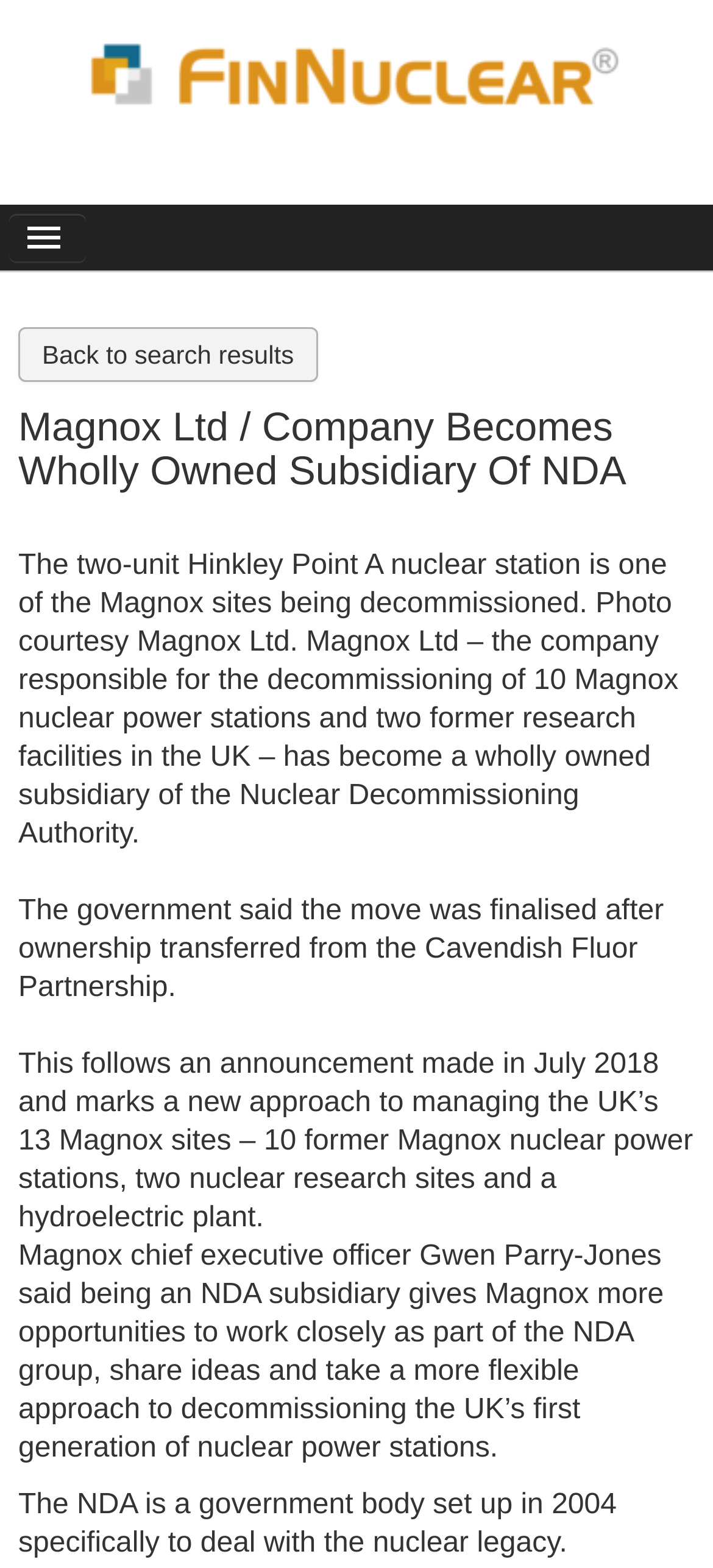Reply to the question with a single word or phrase:
What is the name of the government body set up in 2004?

NDA